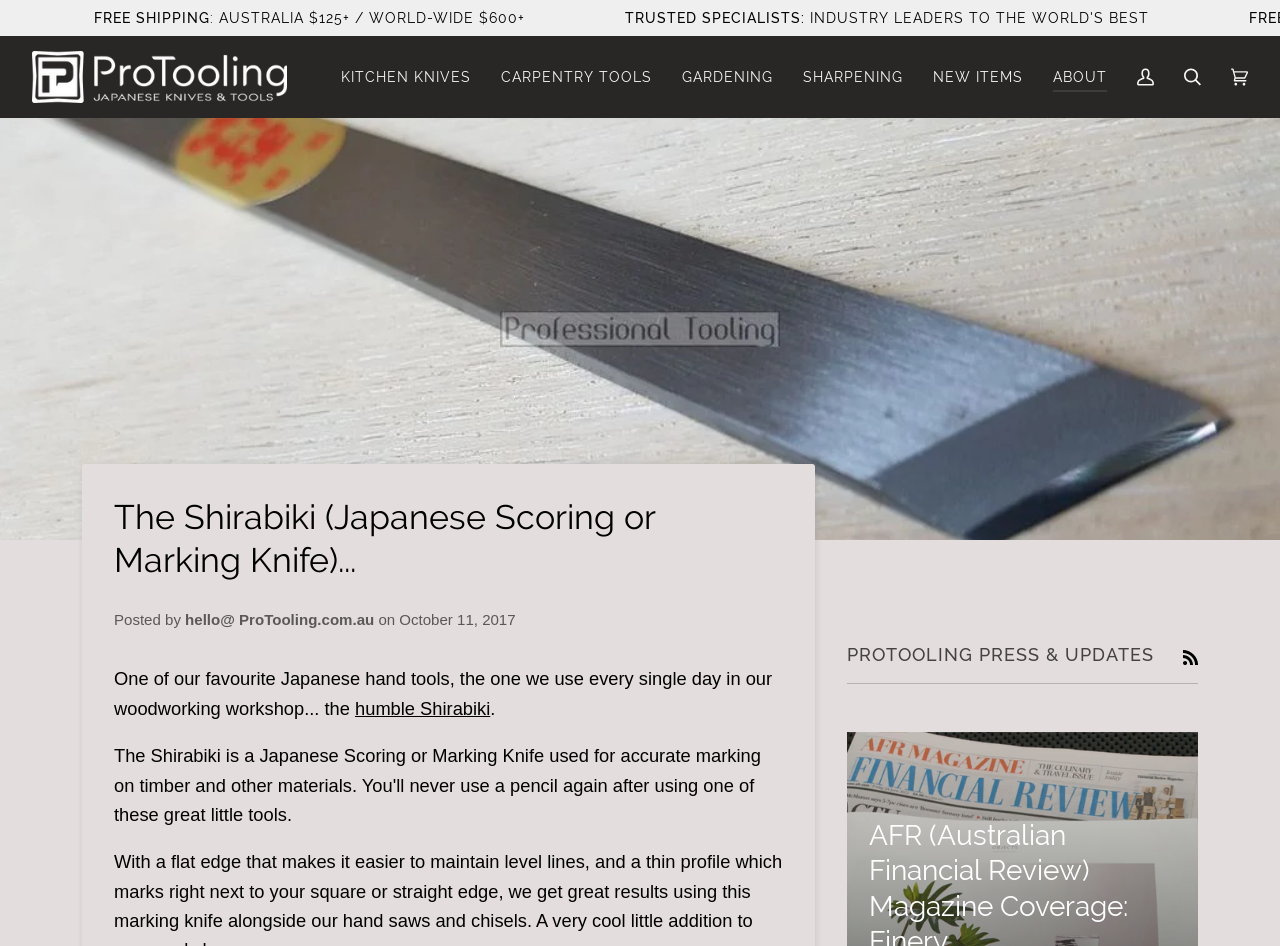Bounding box coordinates are specified in the format (top-left x, top-left y, bottom-right x, bottom-right y). All values are floating point numbers bounded between 0 and 1. Please provide the bounding box coordinate of the region this sentence describes: New Items

[0.717, 0.038, 0.811, 0.125]